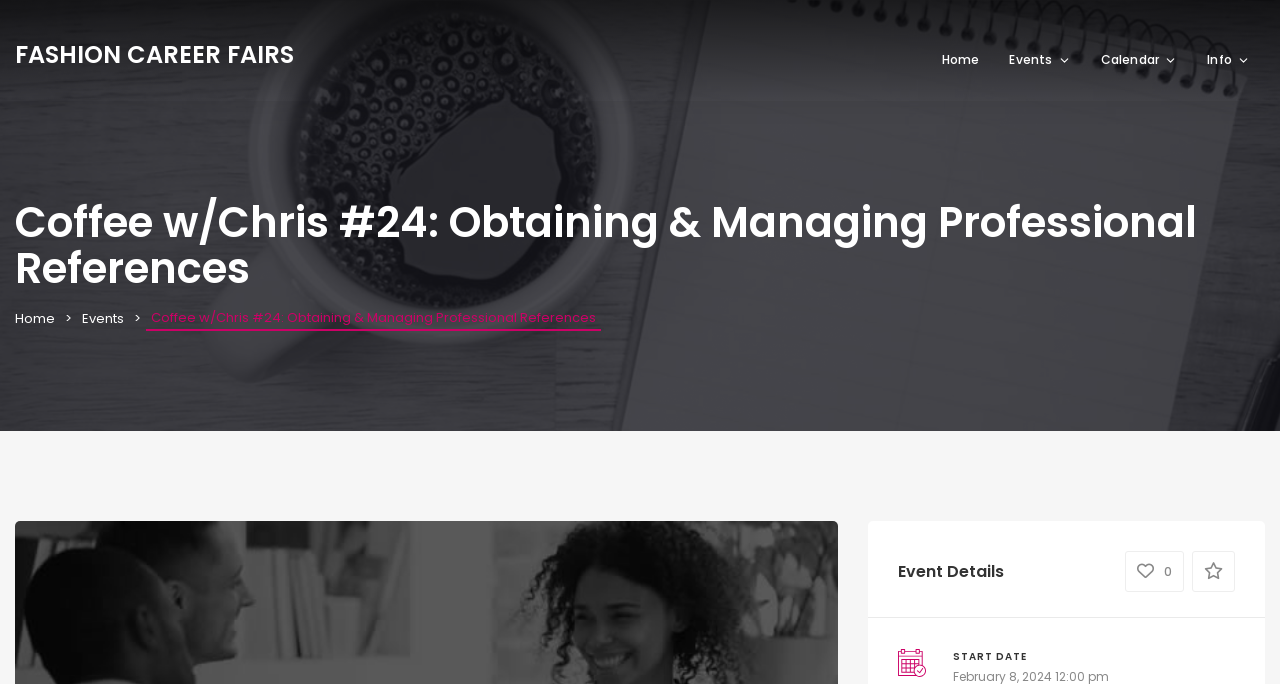Offer a comprehensive description of the webpage’s content and structure.

The webpage appears to be an event page for "Coffee w/Chris #24: Obtaining & Managing Professional References" on Fashion Career Fairs. At the top left, there is a link to "FASHION CAREER FAIRS". On the top right, there are four links: "Home", "Events", "Calendar", and "Info", each accompanied by a small icon. 

Below the top navigation, there is a heading that repeats the title of the event. Underneath the heading, there is a breadcrumb navigation section that shows the path "Home" > "Events" > "Coffee w/Chris #24: Obtaining & Managing Professional References". 

The main content of the page is divided into two sections. On the left, there is an event details section with a title "Event Details". On the right, there are two social media links, represented by icons, and a small image at the bottom. 

At the bottom of the page, there is an event information section that displays the "START DATE" of the event.